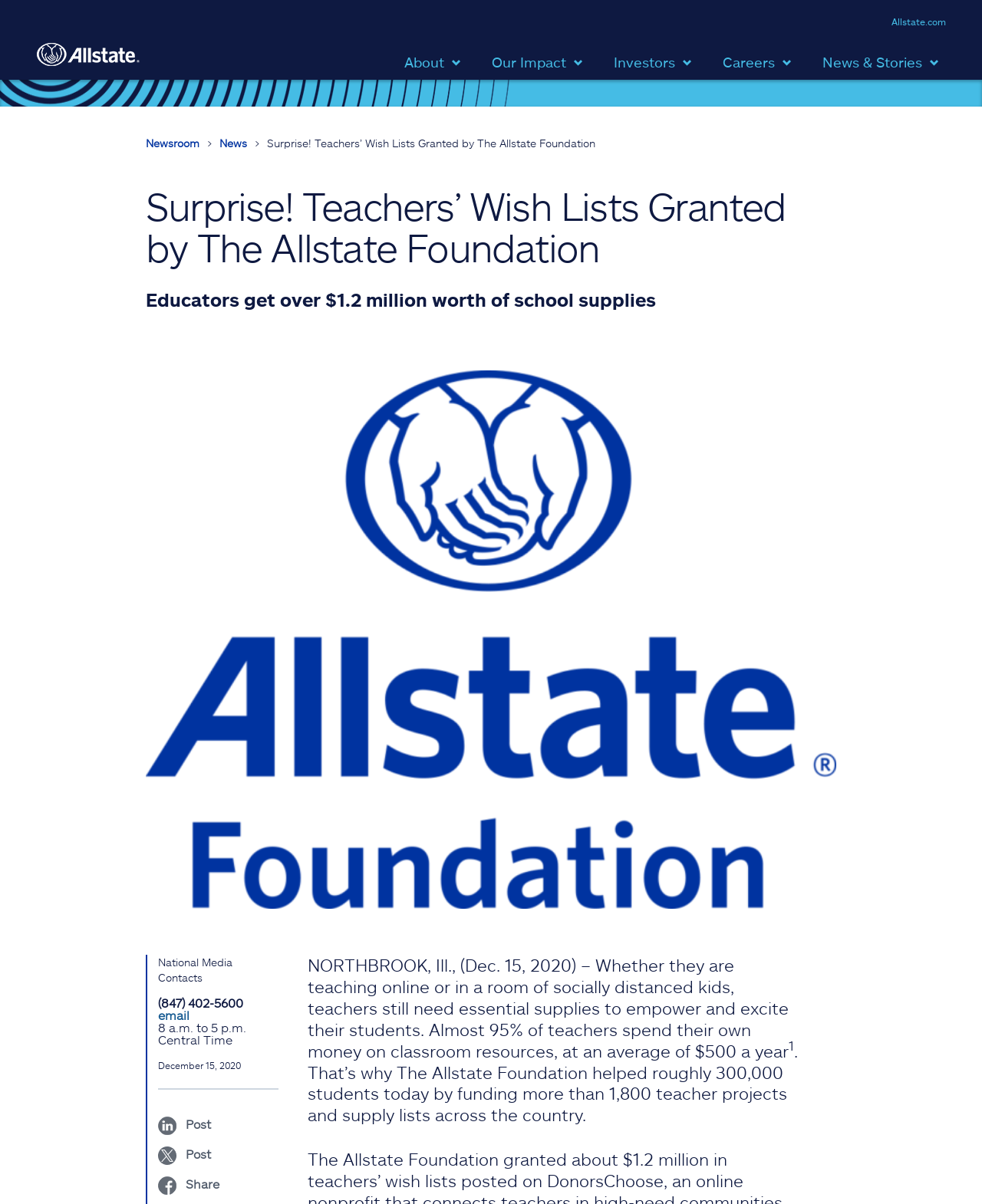Locate the bounding box coordinates for the element described below: "Skip to main content". The coordinates must be four float values between 0 and 1, formatted as [left, top, right, bottom].

[0.0, 0.001, 0.105, 0.011]